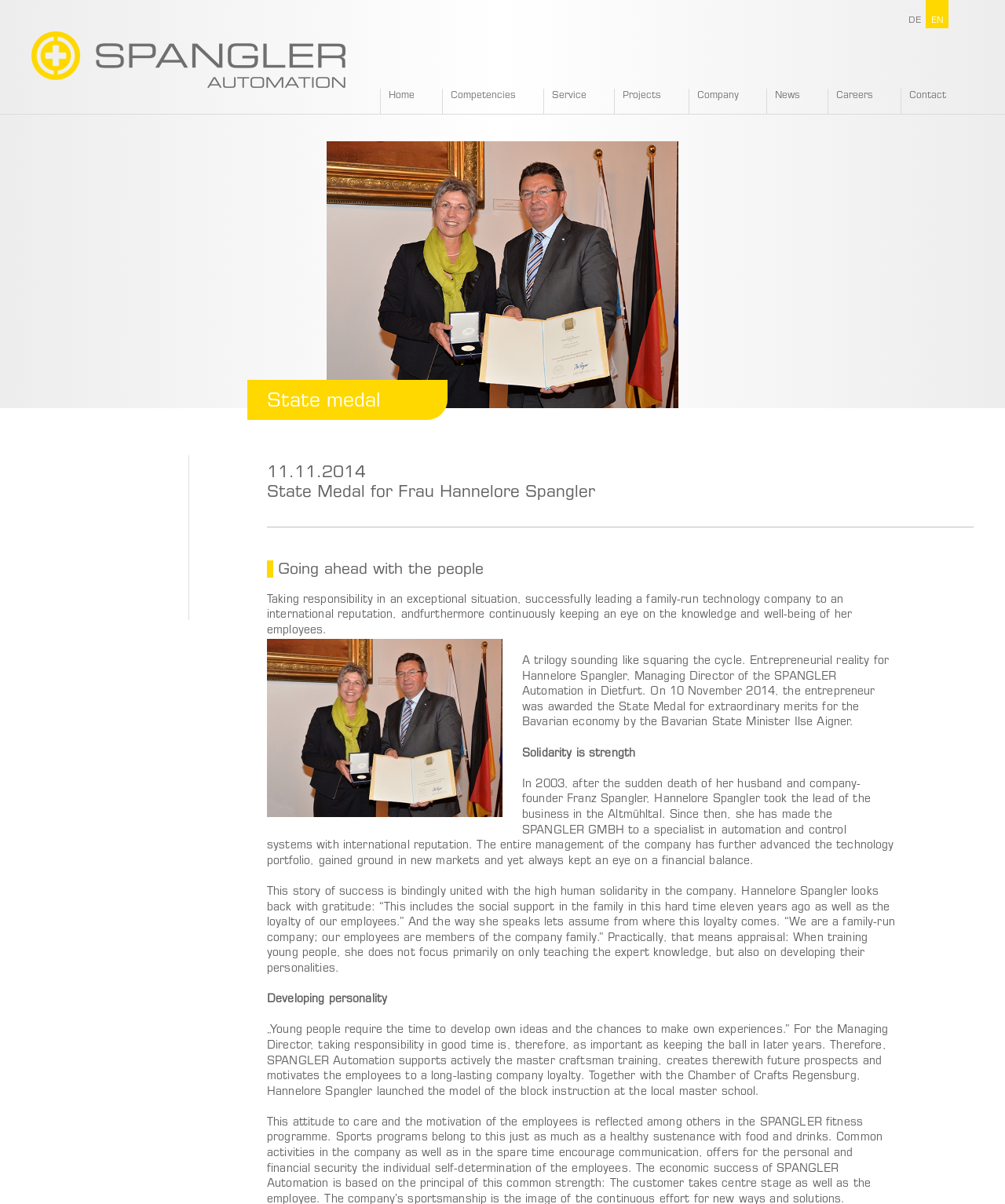Find the bounding box coordinates for the HTML element specified by: "SPANGLER GMBH EN".

[0.031, 0.026, 0.344, 0.073]